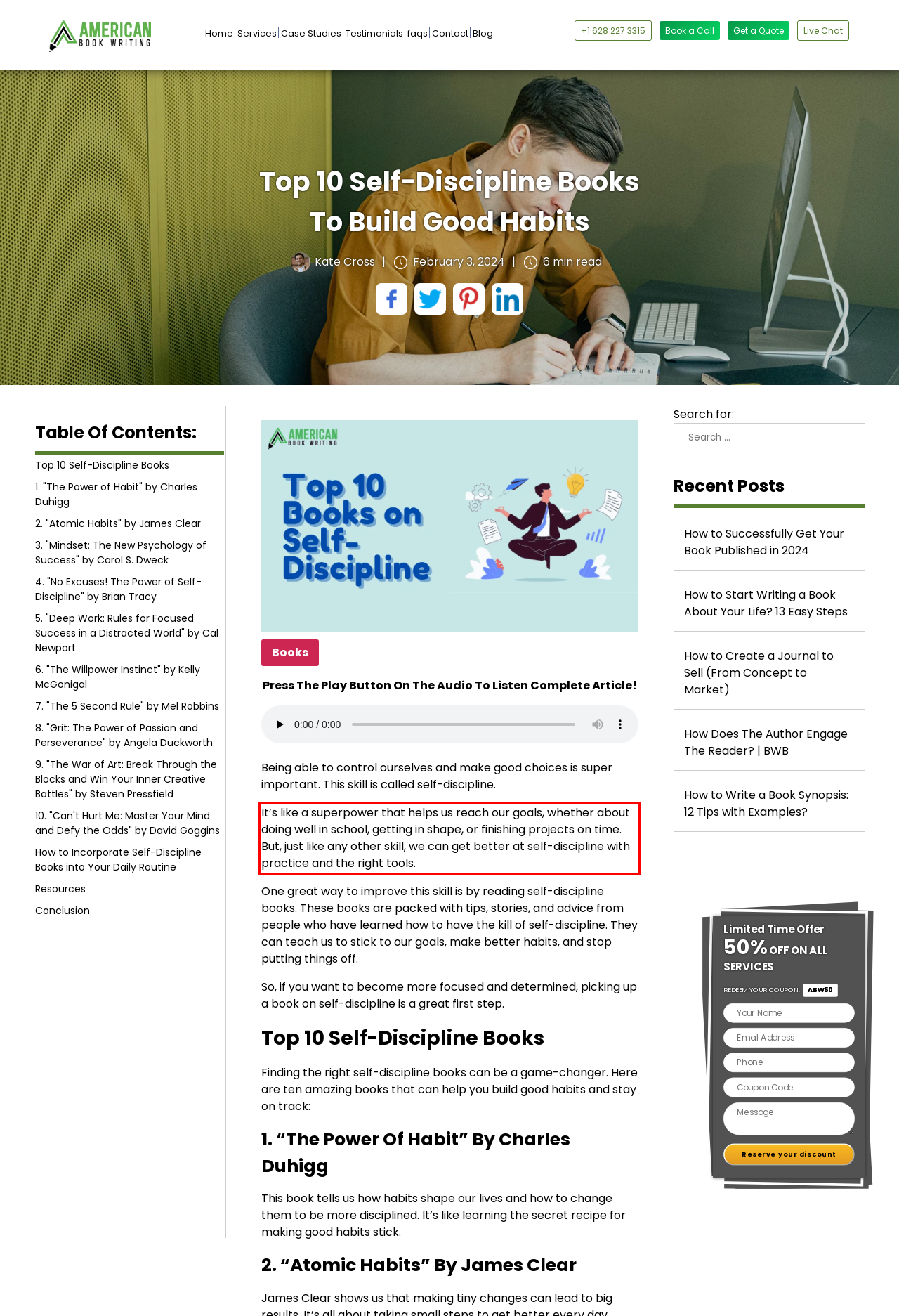You are provided with a screenshot of a webpage that includes a red bounding box. Extract and generate the text content found within the red bounding box.

It’s like a superpower that helps us reach our goals, whether about doing well in school, getting in shape, or finishing projects on time. But, just like any other skill, we can get better at self-discipline with practice and the right tools.